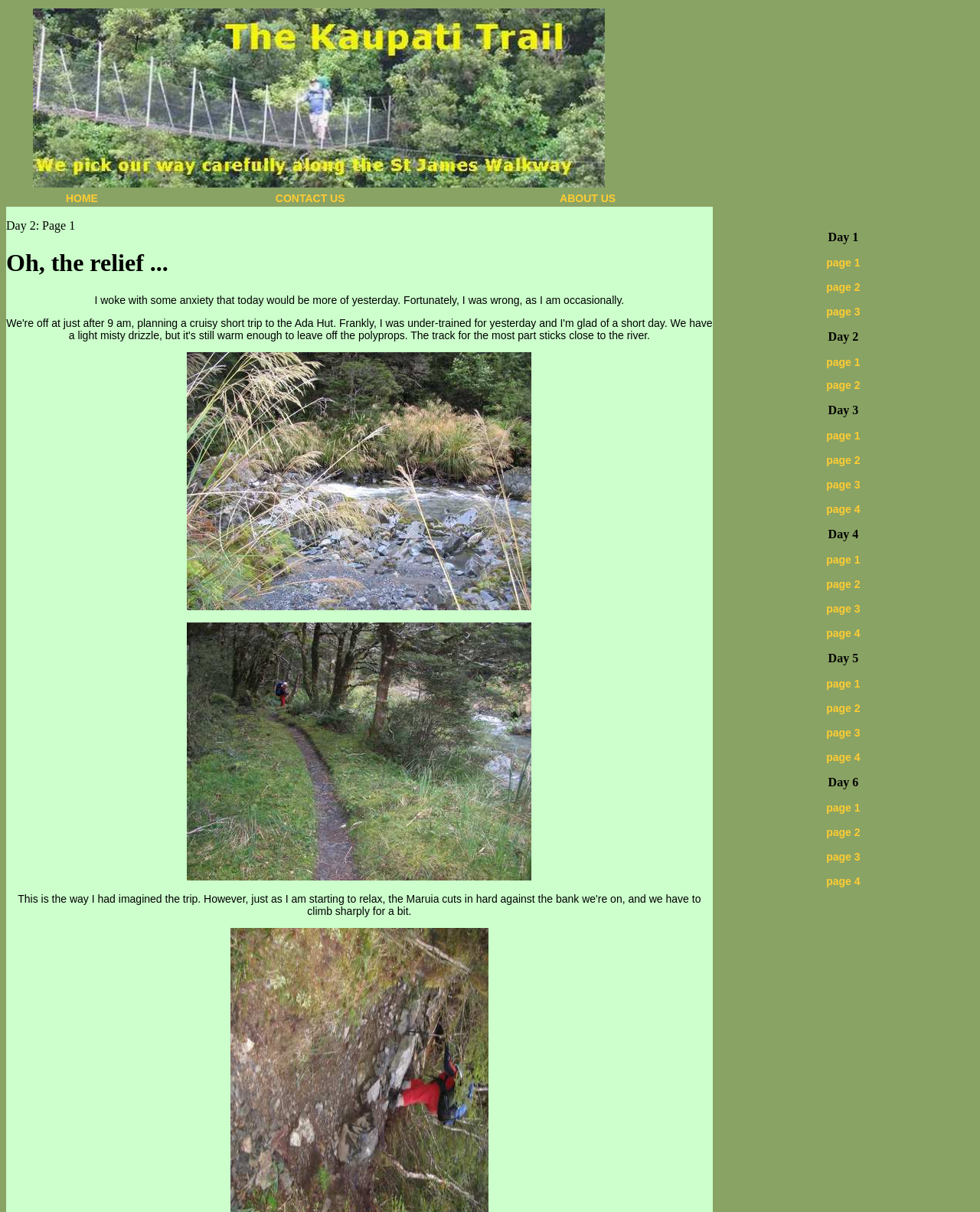Using the information in the image, could you please answer the following question in detail:
How many pages are there for Day 3?

The webpage contains a navigation menu with links to different pages, including those for Day 3. Upon examining the links, I found that there are four pages for Day 3, labeled as 'page 1', 'page 2', 'page 3', and 'page 4'.